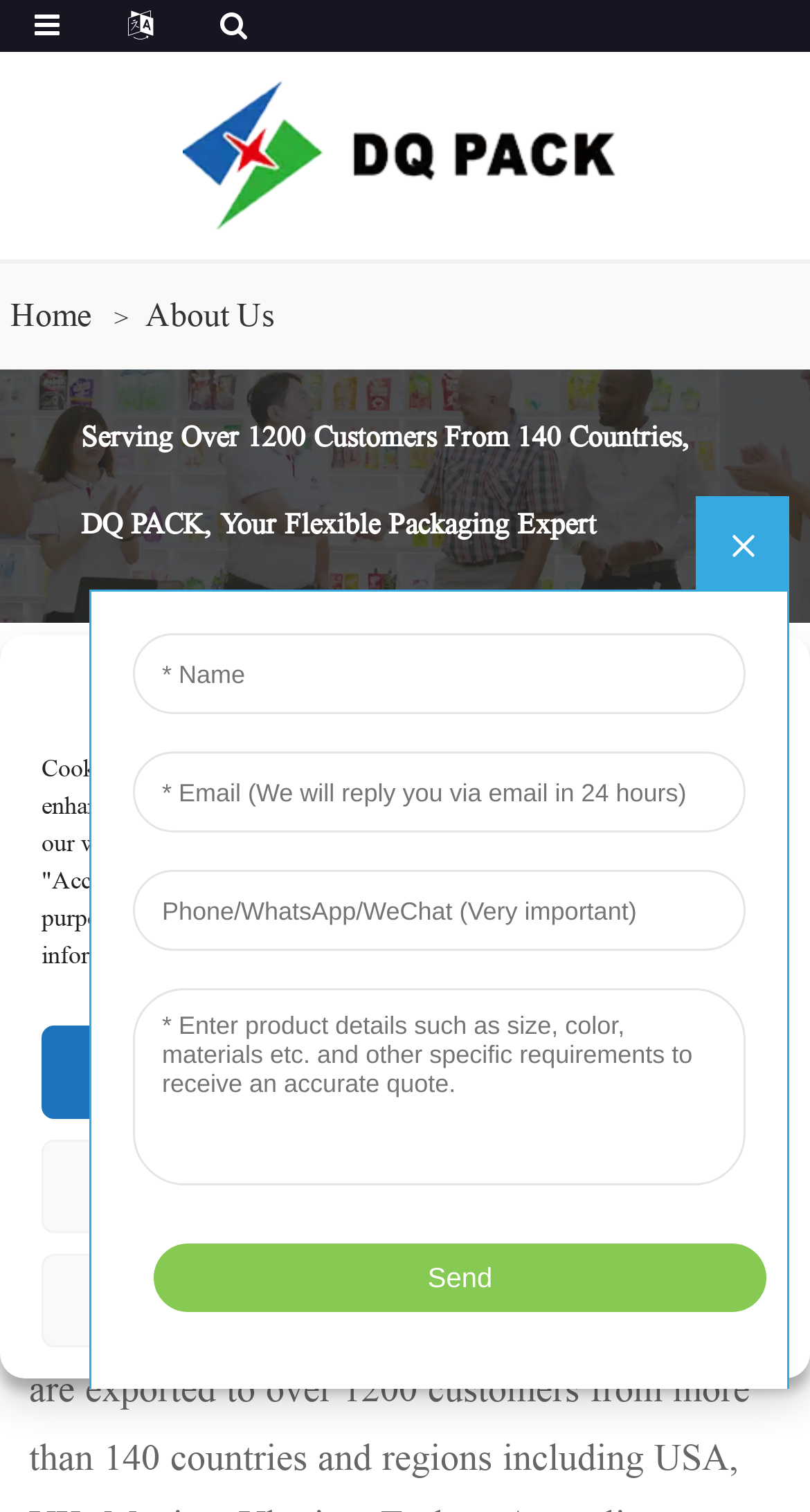Provide an in-depth caption for the webpage.

The webpage is about DQ PACK, a trusted packaging supplier with 31 years of experience in the packaging field. At the top-left corner, there is a logo of DQ PACK, which is a clickable link. Next to the logo, there are two navigation links, "Home" and "About Us", aligned horizontally.

Below the navigation links, there is a large banner image that spans the entire width of the page. Underneath the banner, there is a heading that reads "Serving Over 1200 Customers From 140 Countries, DQ PACK, Your Flexible Packaging Expert".

The main content of the page is divided into sections. The first section has a heading "COMPANY PROFILE" followed by a subheading "DQ PACK -- WORLDWIDE TRUSTED PACKAGING SUPPLIER". Below the subheading, there is a paragraph of text that describes the company's philosophy and goal.

To the right of the main content, there is an iframe that takes up most of the vertical space. At the bottom of the page, there is a dialog box for managing cookie consent. The dialog box has a close button at the top-right corner and contains a paragraph of text explaining the use of cookies on the website. There are three buttons at the bottom of the dialog box: "Accept", "Deny", and "Adjust", which allow users to manage their cookie preferences.